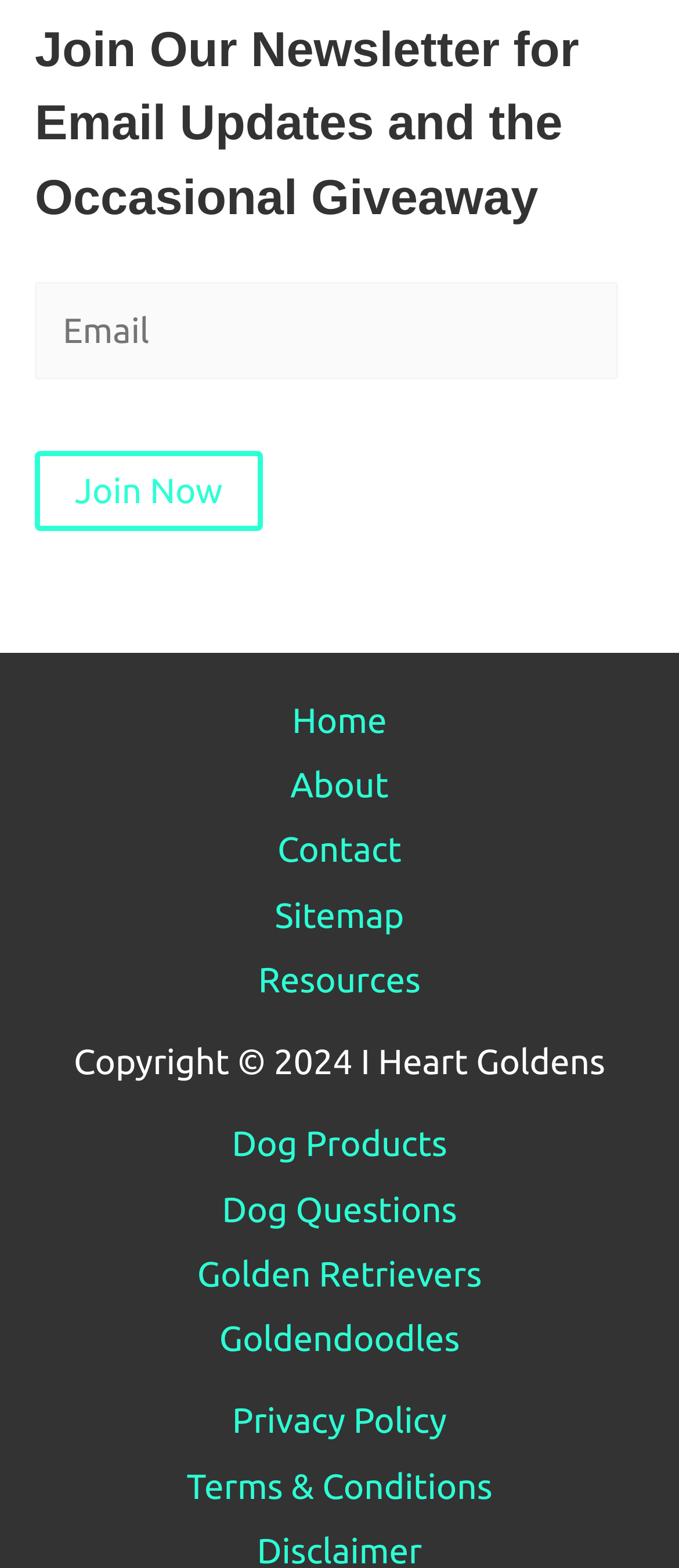Give the bounding box coordinates for this UI element: "YouTube". The coordinates should be four float numbers between 0 and 1, arranged as [left, top, right, bottom].

None